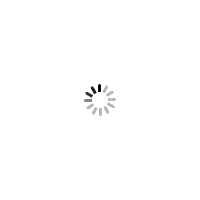What is prioritized in decentralized organizational structures?
Look at the screenshot and provide an in-depth answer.

The loading icon could represent the ongoing process of developing decentralized organizational structures, where meaningful dialogue and resolution are prioritized, encouraging a culture of candid discussion and healthy conflict.